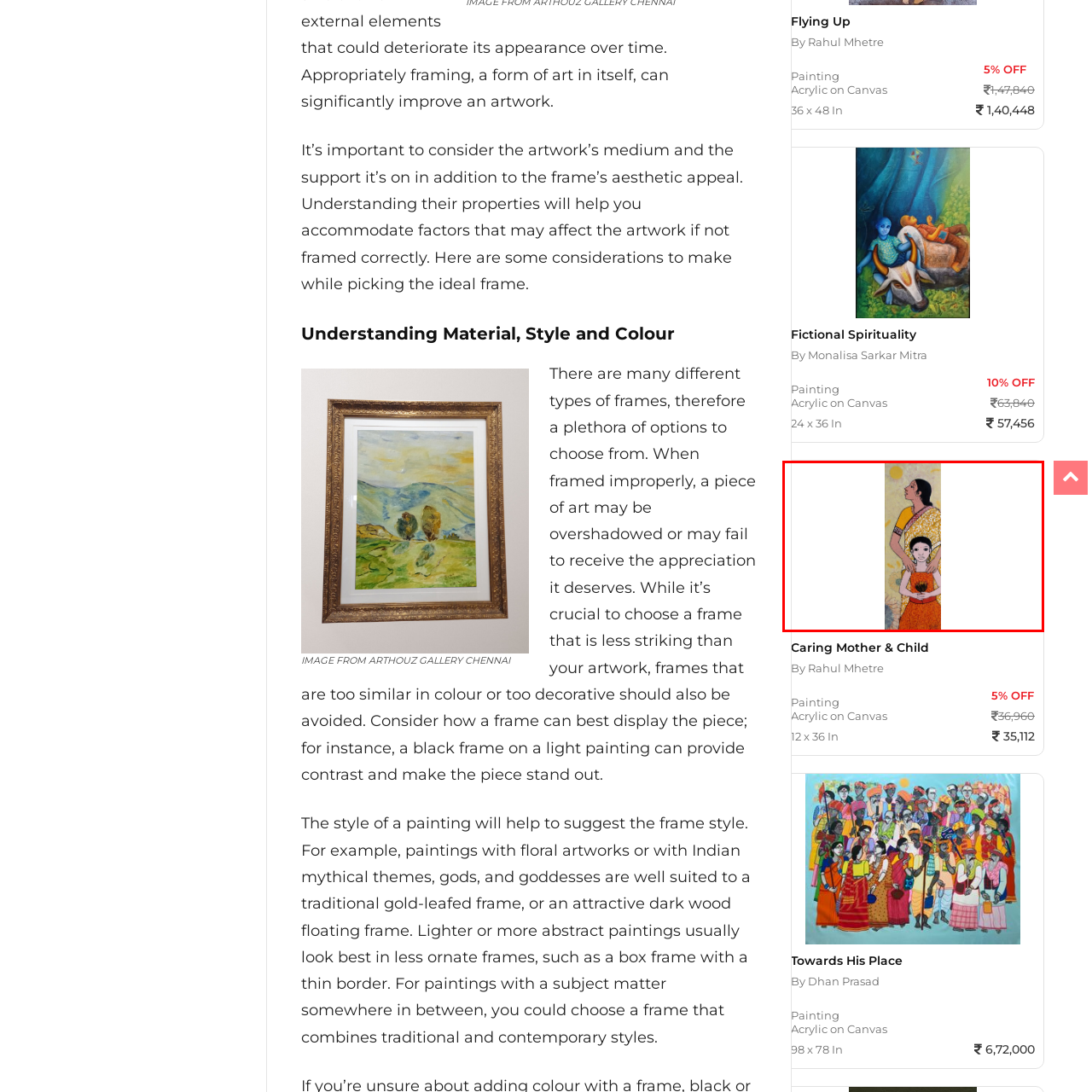Inspect the section within the red border, What is the original price of the artwork? Provide a one-word or one-phrase answer.

36,960